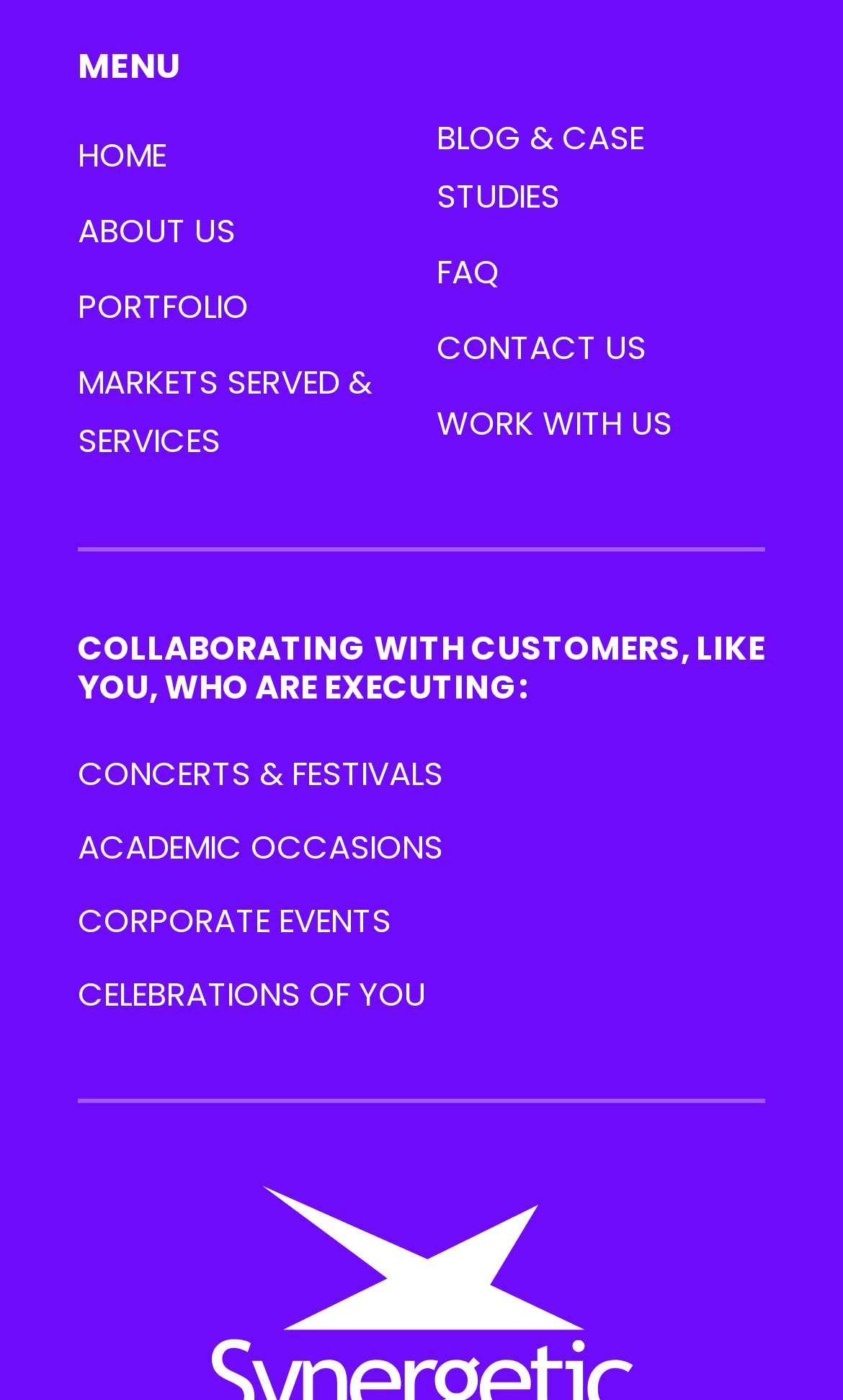Please respond to the question with a concise word or phrase:
How many main sections are there in the menu?

2